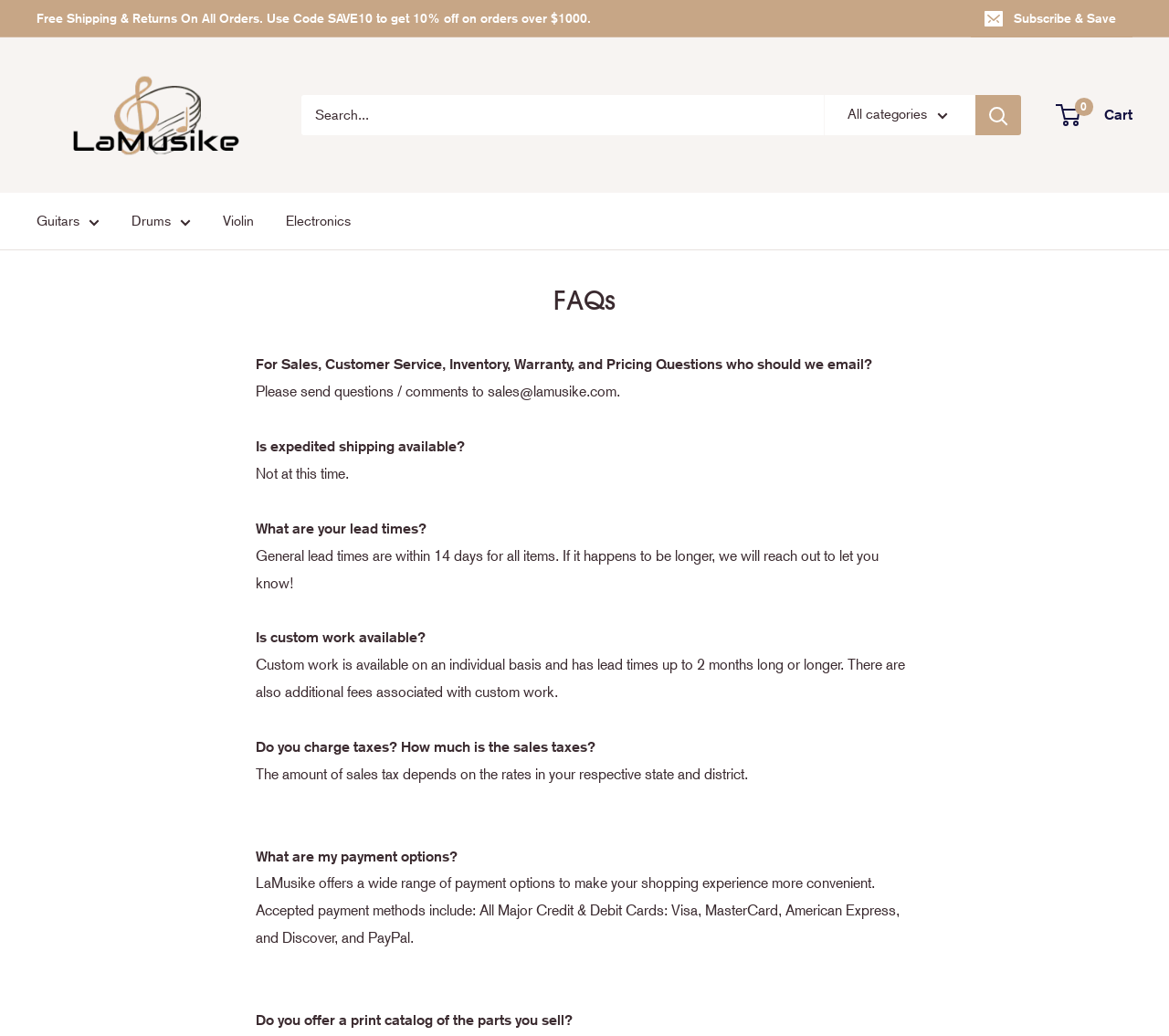What payment methods are accepted?
Give a detailed and exhaustive answer to the question.

The payment options are mentioned in the FAQ section, which states 'LaMusike offers a wide range of payment options to make your shopping experience more convenient. Accepted payment methods include: All Major Credit & Debit Cards: Visa, MasterCard, American Express, and Discover, and PayPal.'